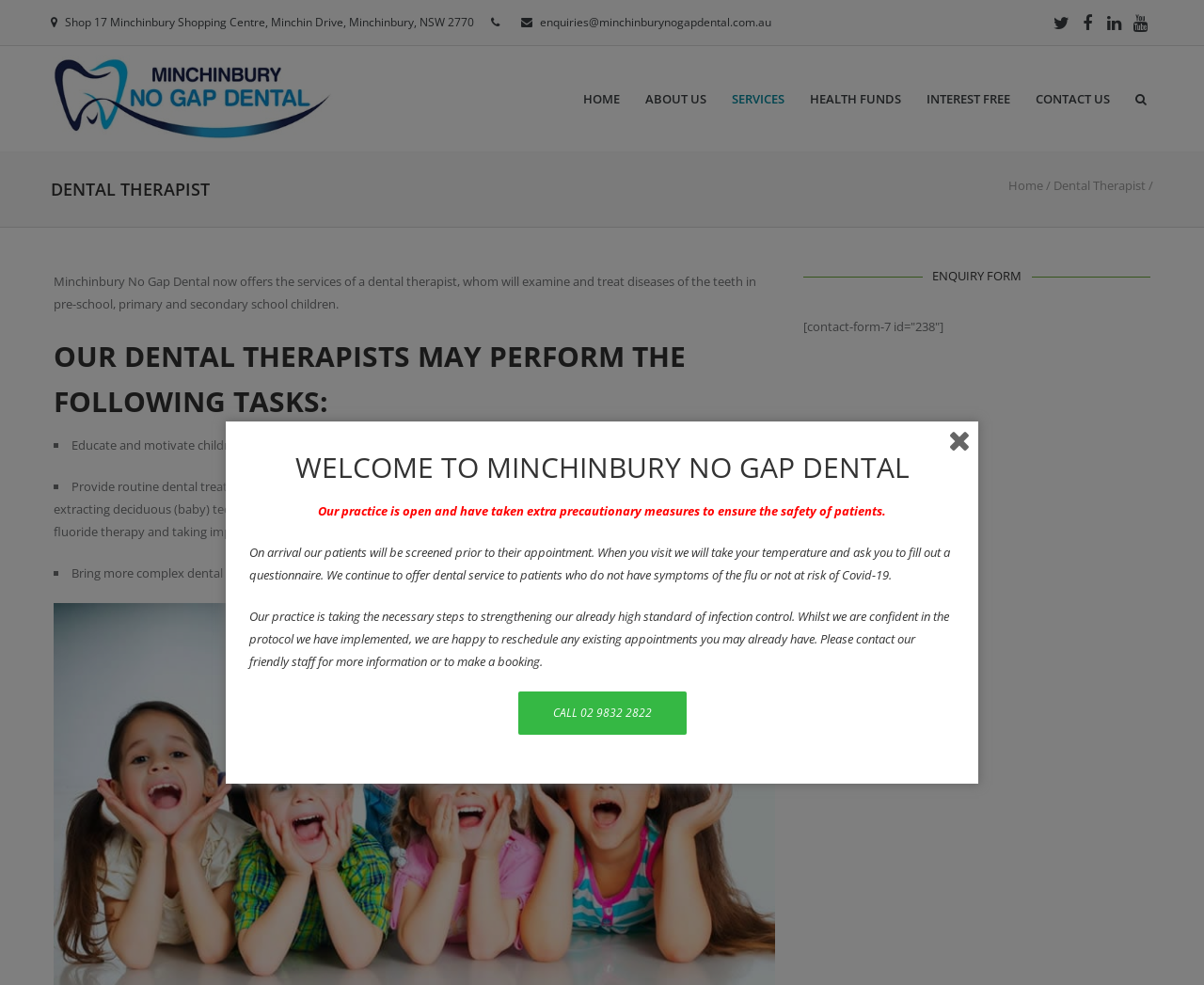Determine the bounding box coordinates of the region to click in order to accomplish the following instruction: "Click the 'CALL 02 9832 2822' link". Provide the coordinates as four float numbers between 0 and 1, specifically [left, top, right, bottom].

[0.43, 0.702, 0.57, 0.745]